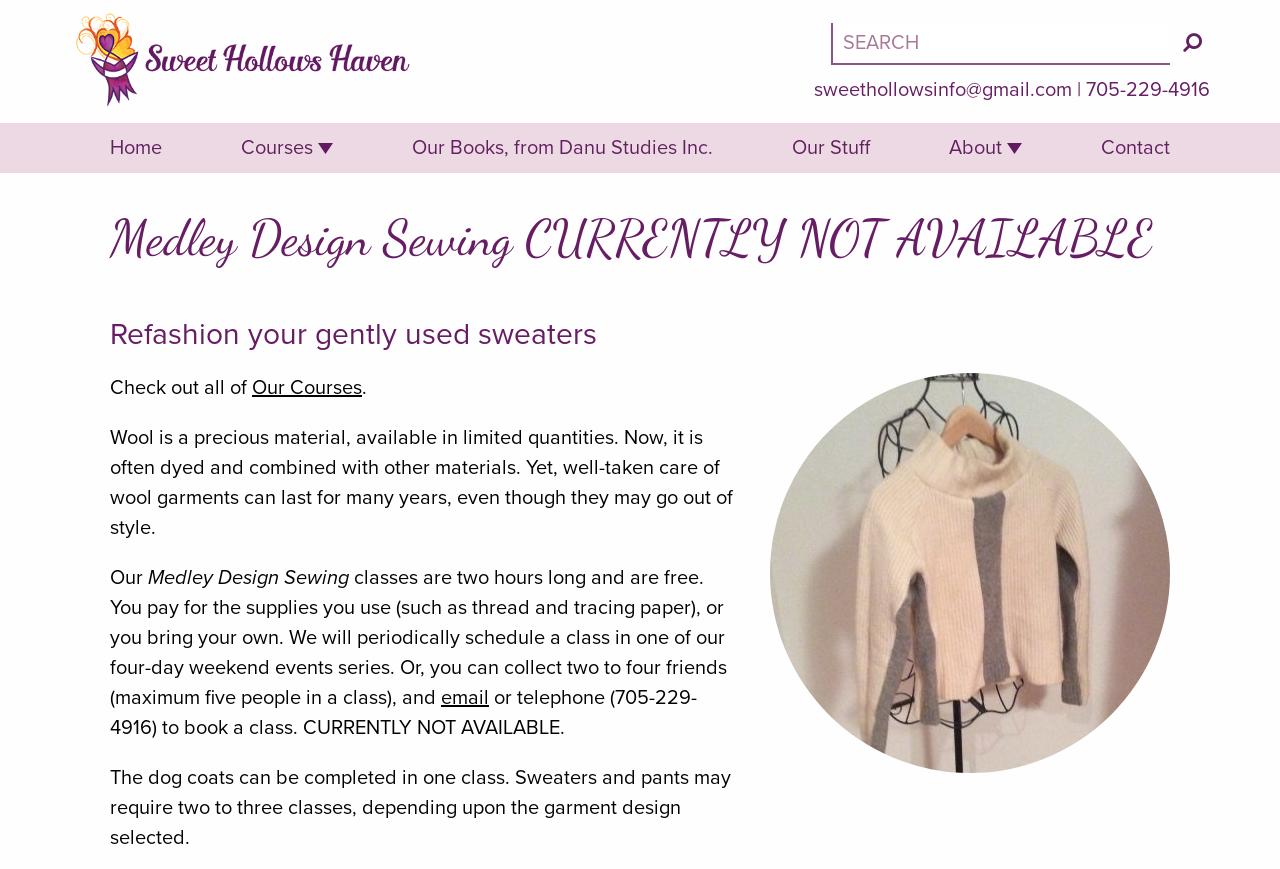Predict the bounding box coordinates of the UI element that matches this description: "parent_node: Search for:". The coordinates should be in the format [left, top, right, bottom] with each value between 0 and 1.

[0.055, 0.104, 0.328, 0.132]